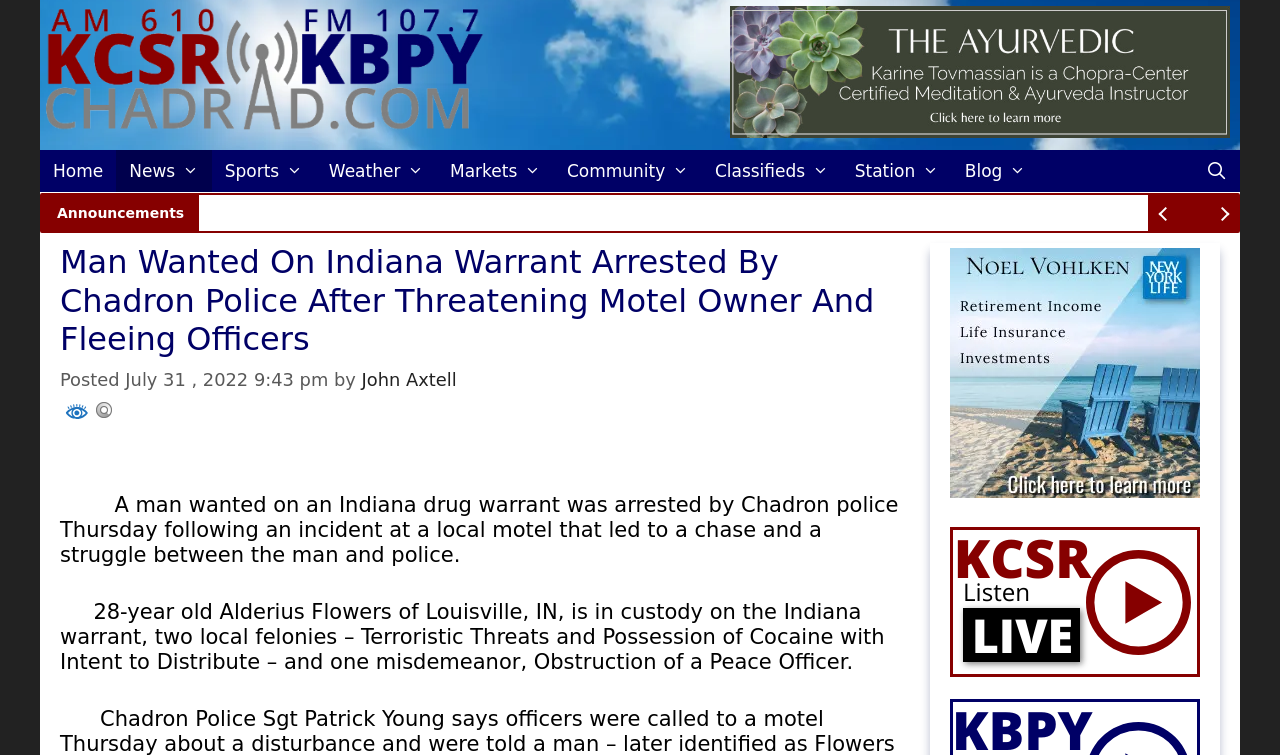Please answer the following question using a single word or phrase: 
What is the name of the police department involved in the incident?

Chadron police